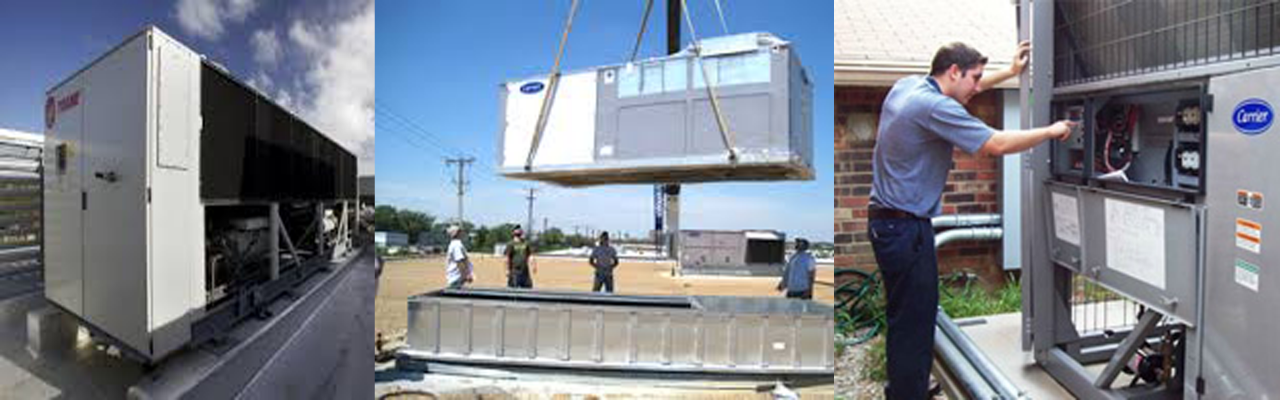What is the technician doing in the right section?
From the image, respond using a single word or phrase.

Performing maintenance